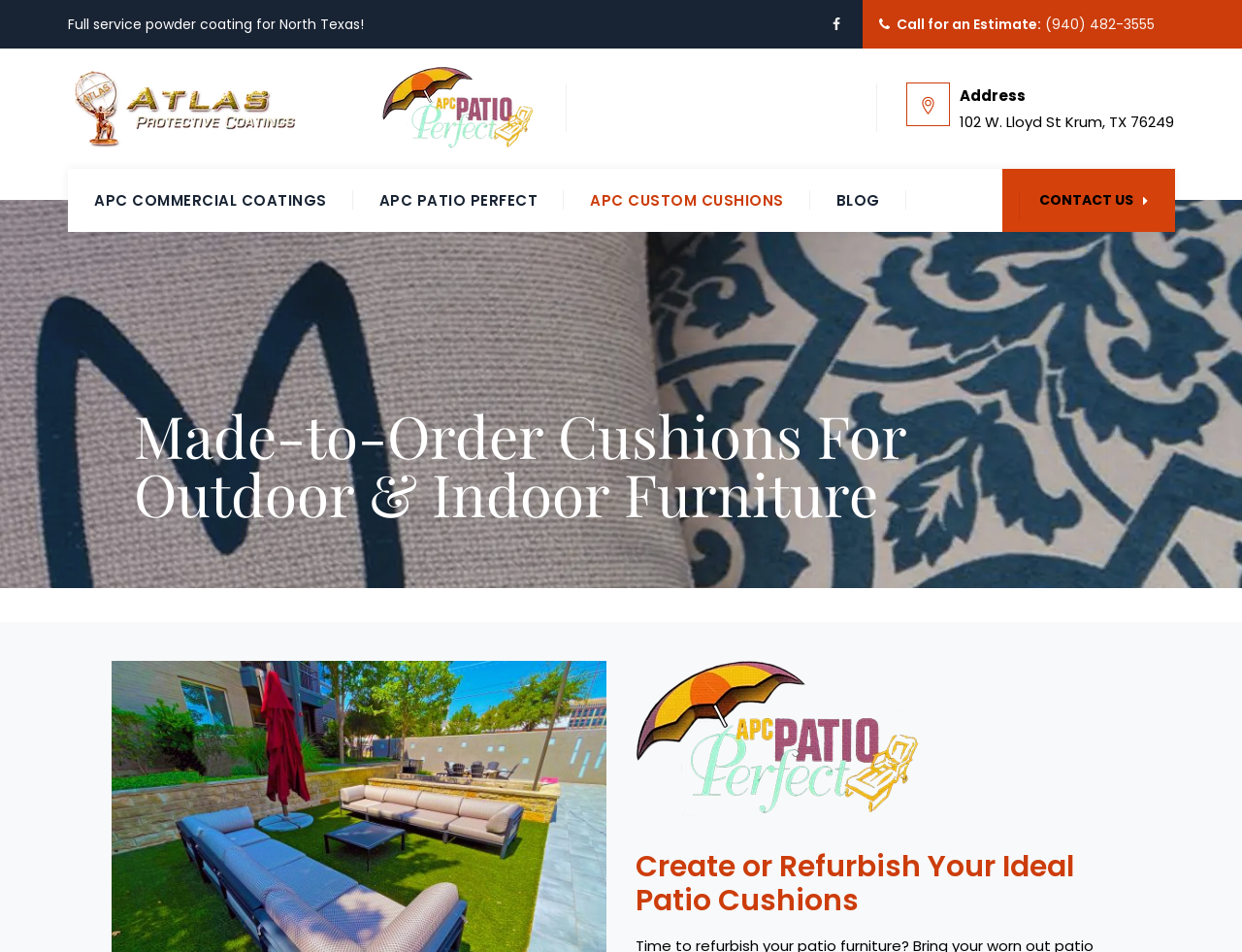Please identify and generate the text content of the webpage's main heading.

Made-to-Order Cushions For
Outdoor & Indoor Furniture